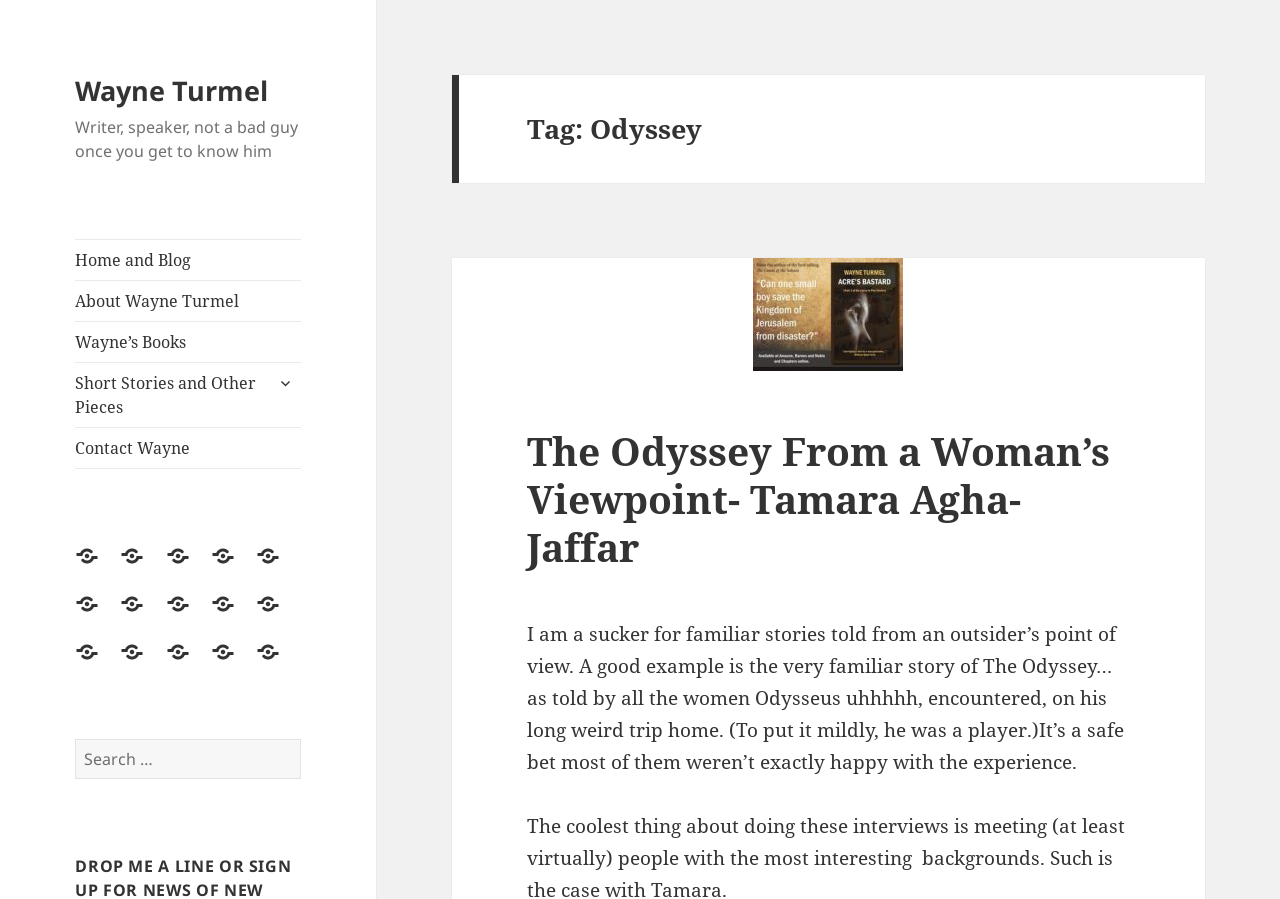What is the purpose of the search box?
Using the screenshot, give a one-word or short phrase answer.

Search for content